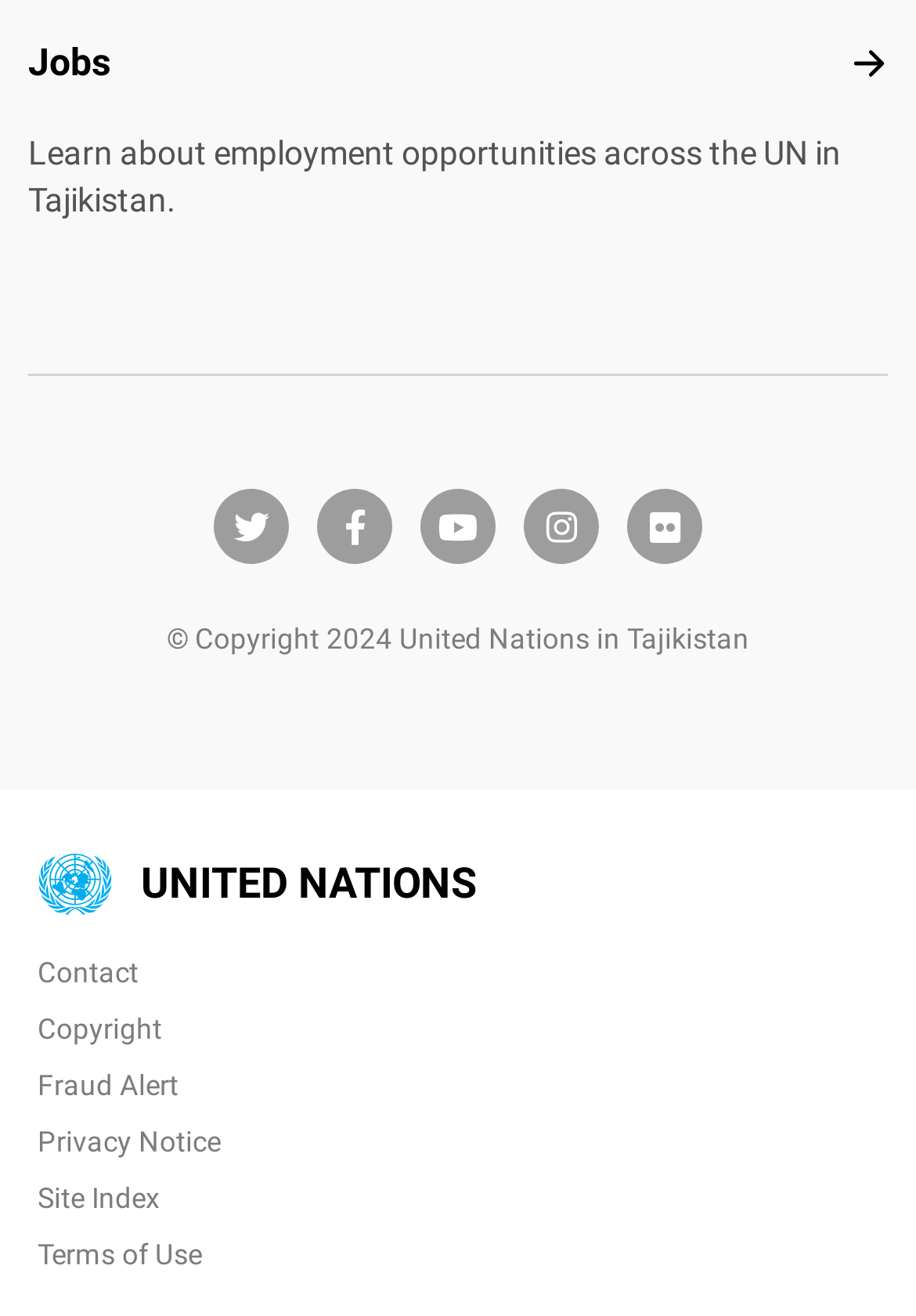Please find the bounding box coordinates of the element that must be clicked to perform the given instruction: "click on '9 Creating the First Post or Landing Page:'". The coordinates should be four float numbers from 0 to 1, i.e., [left, top, right, bottom].

None